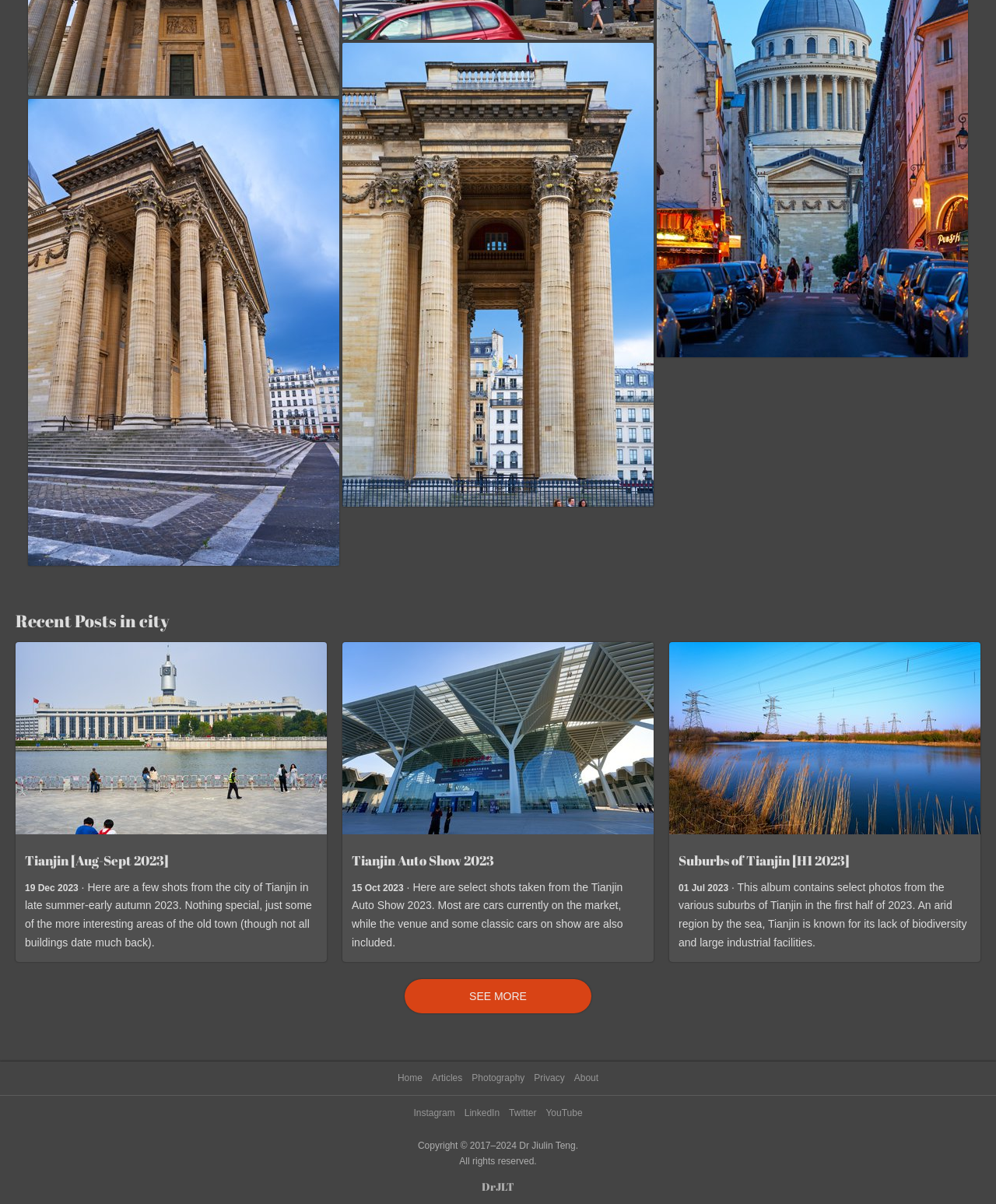Give a one-word or one-phrase response to the question: 
What type of content is featured on this webpage?

Blog posts and photography